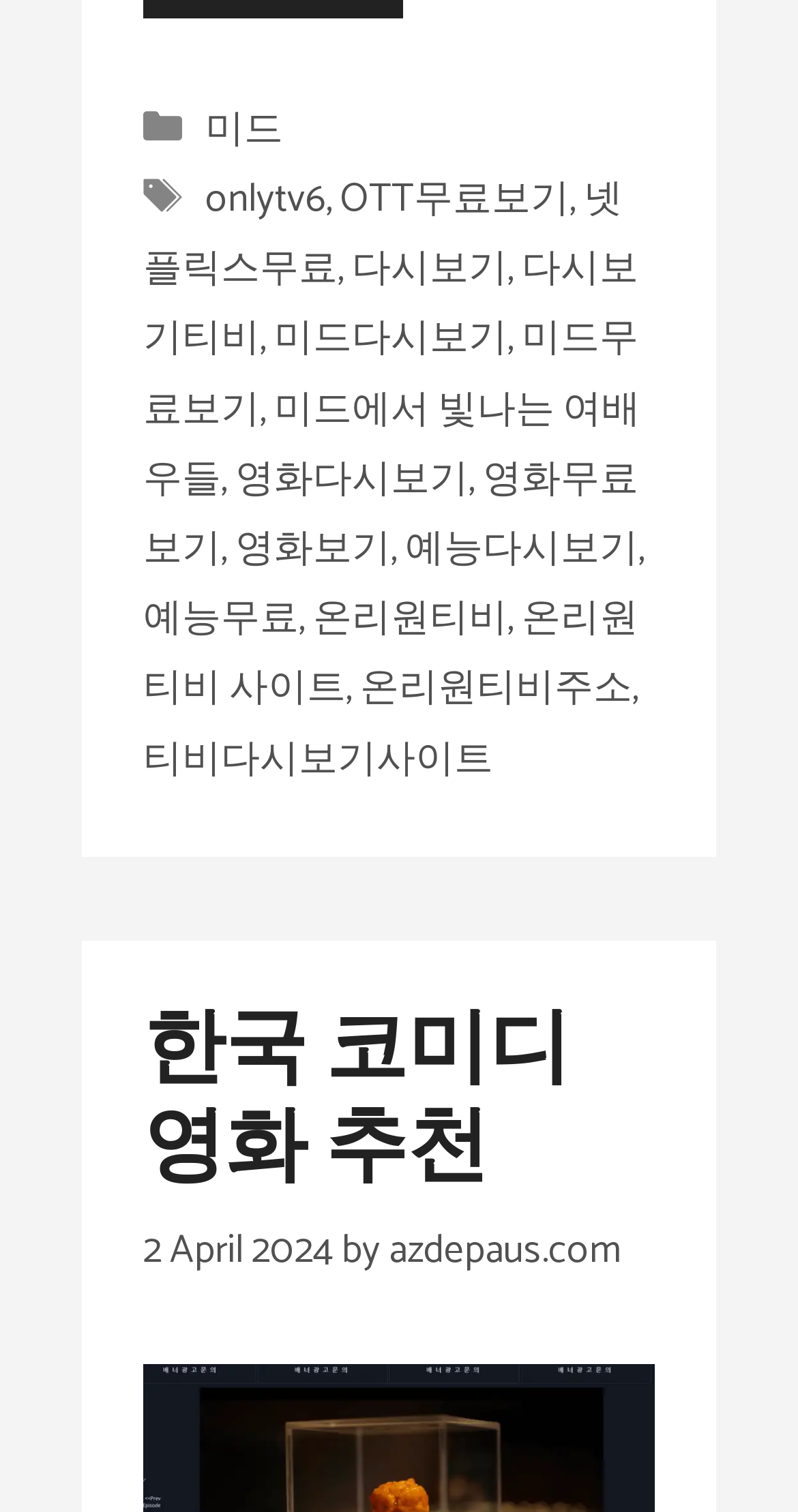Kindly determine the bounding box coordinates for the area that needs to be clicked to execute this instruction: "Visit the 'OTT무료보기' page".

[0.427, 0.111, 0.714, 0.153]